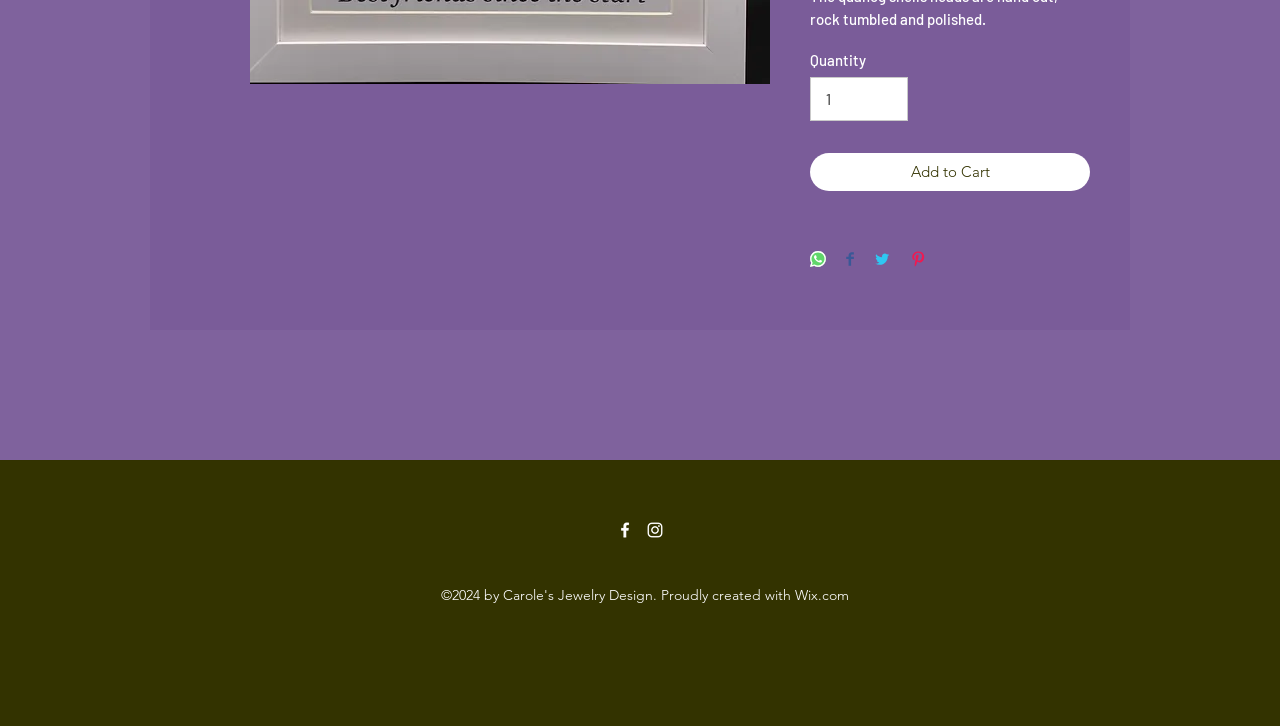Determine the bounding box for the described UI element: "Add to Cart".

[0.633, 0.21, 0.852, 0.264]